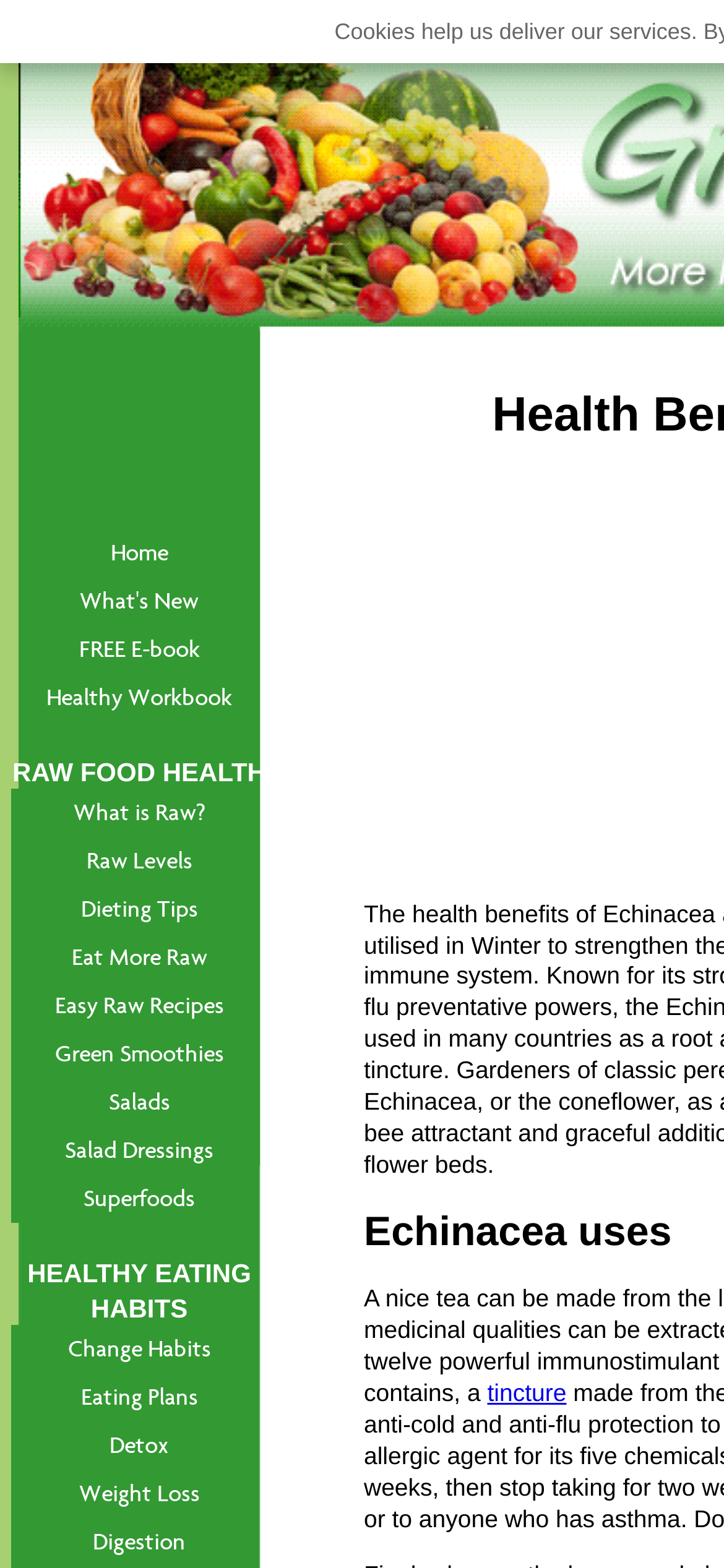Answer briefly with one word or phrase:
What is the link related to 'Echinacea'?

tincture